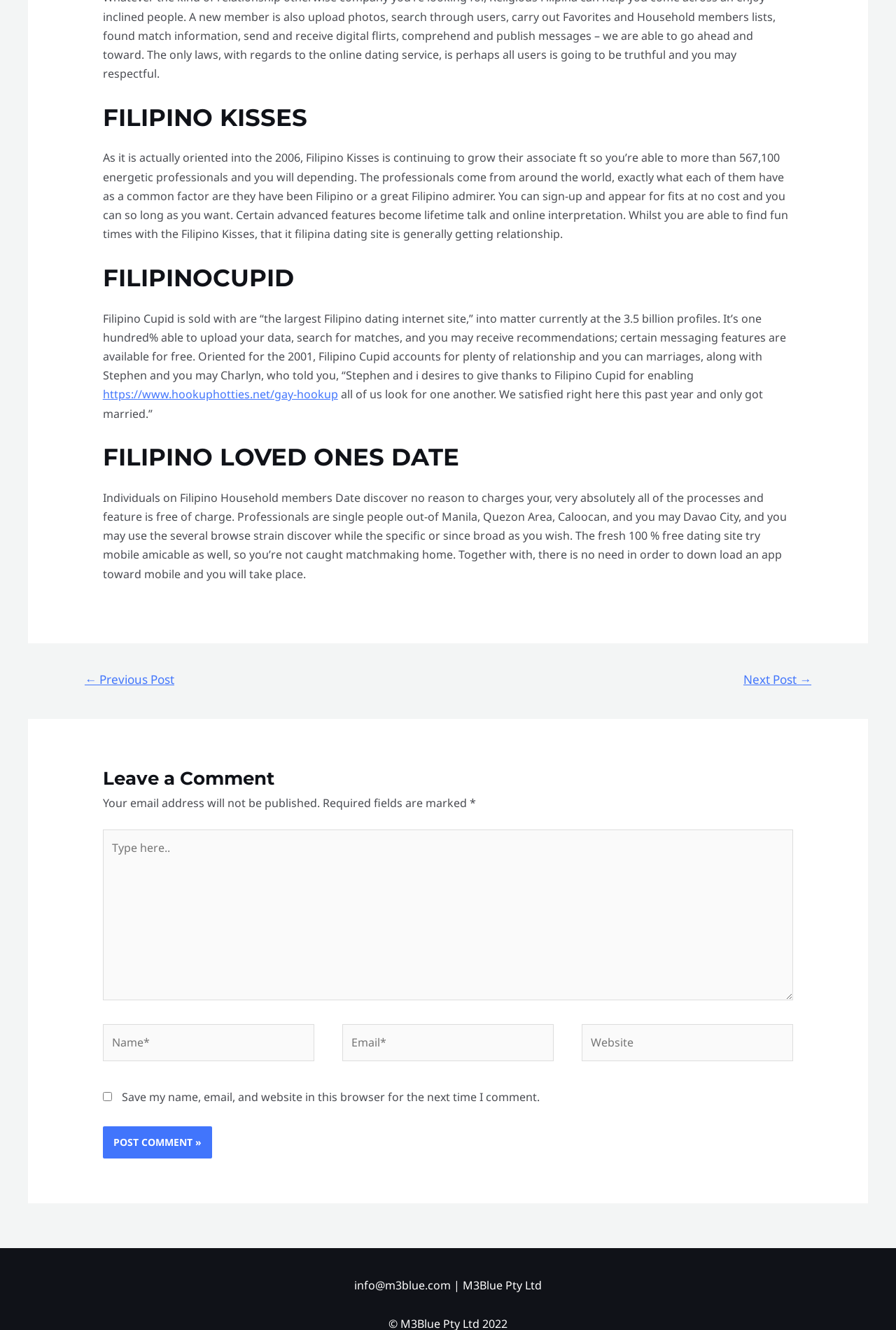Locate the bounding box of the UI element described in the following text: "parent_node: Name* name="author" placeholder="Name*"".

[0.115, 0.77, 0.351, 0.798]